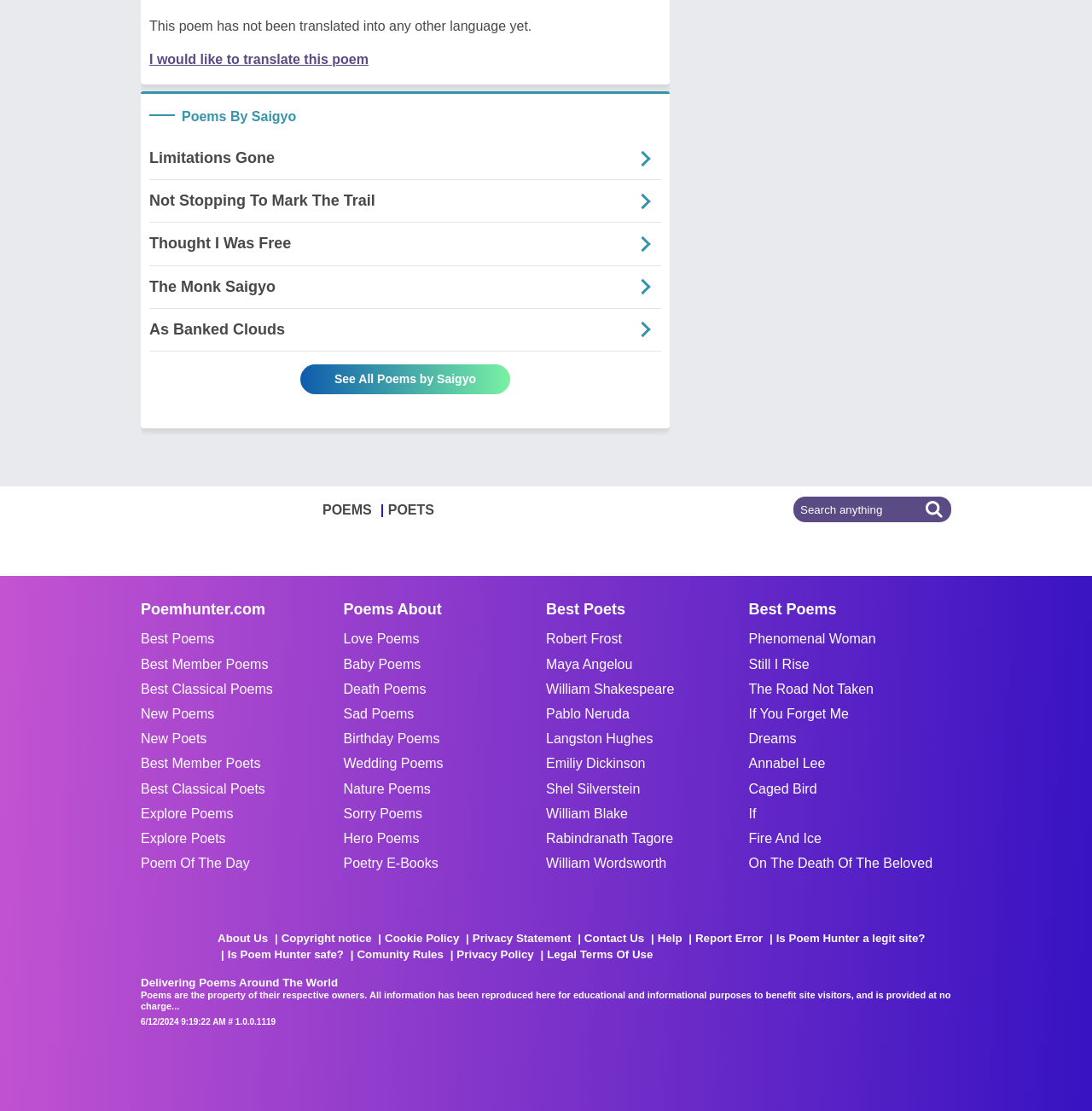Identify the bounding box coordinates for the region of the element that should be clicked to carry out the instruction: "Search for a poem". The bounding box coordinates should be four float numbers between 0 and 1, i.e., [left, top, right, bottom].

[0.727, 0.447, 0.871, 0.47]